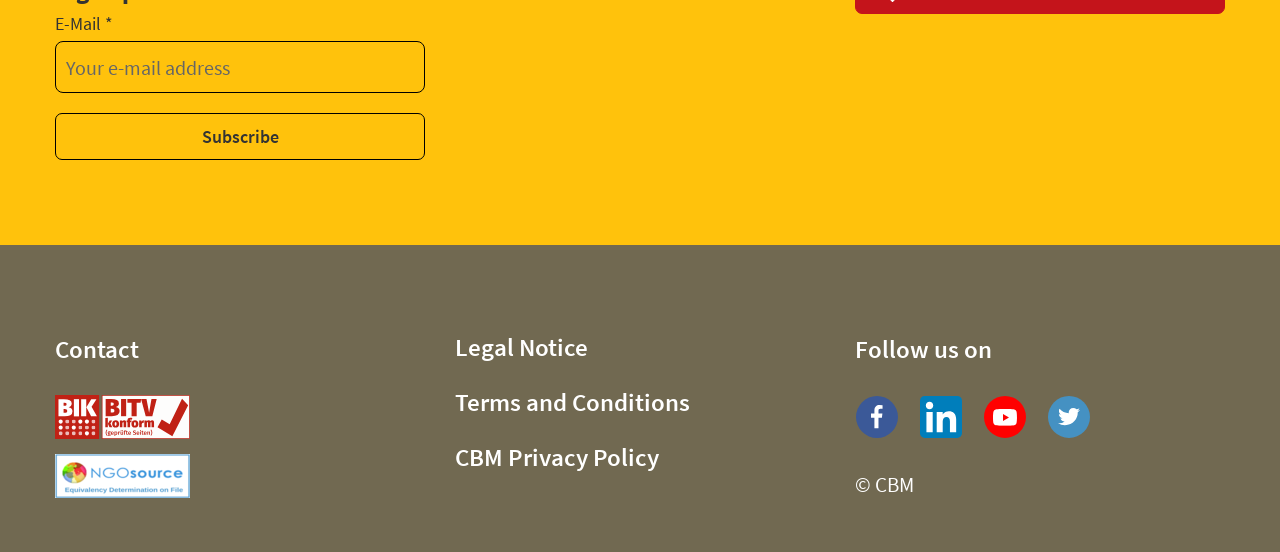What is the heading above the e-mail subscription section?
Please respond to the question with a detailed and thorough explanation.

The heading 'Contact' is displayed above the section containing the e-mail subscription textbox and 'Subscribe' button, indicating that this section is related to contacting the organization.